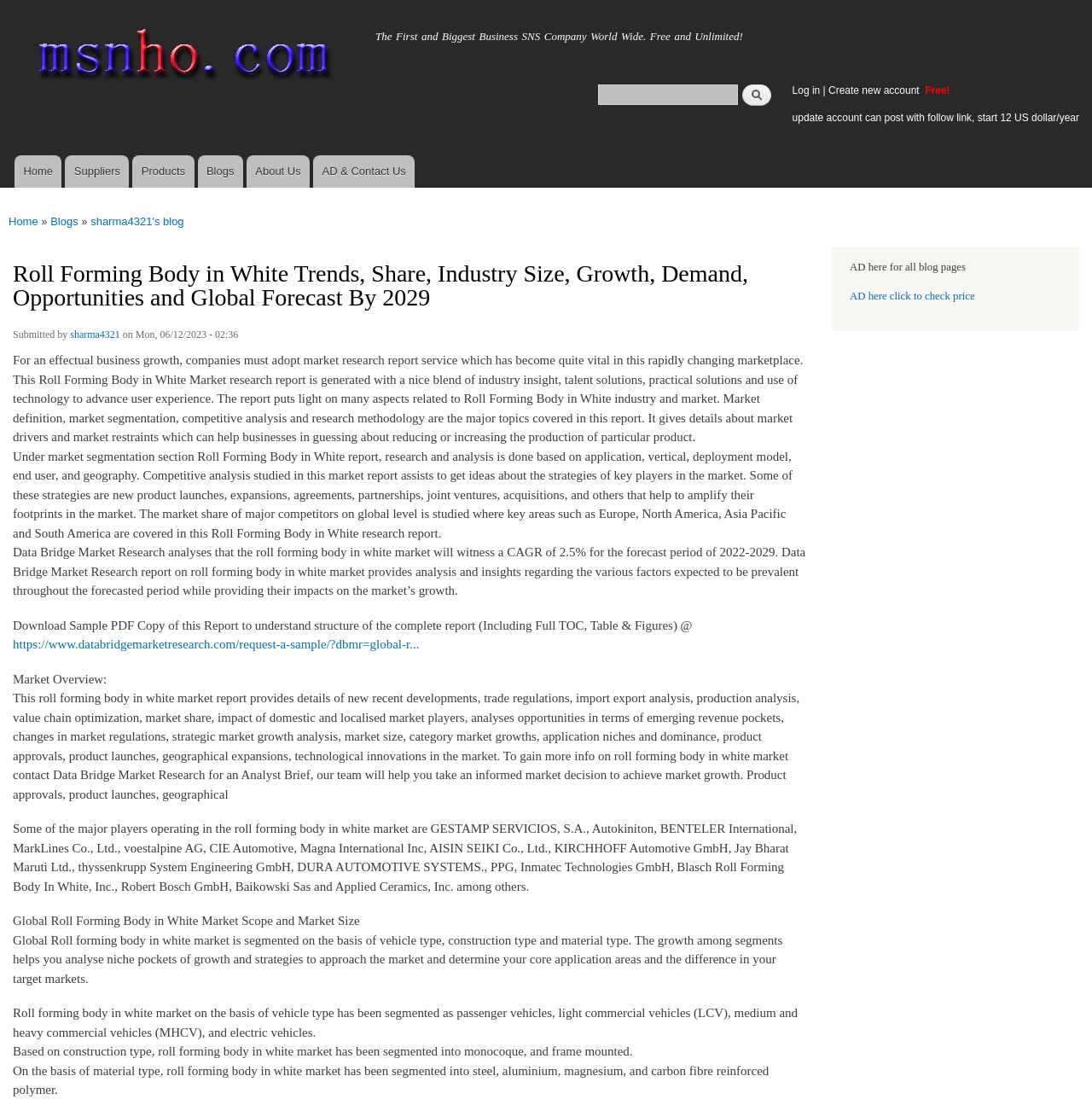Locate the heading on the webpage and return its text.

Roll Forming Body in White Trends, Share, Industry Size, Growth, Demand, Opportunities and Global Forecast By 2029